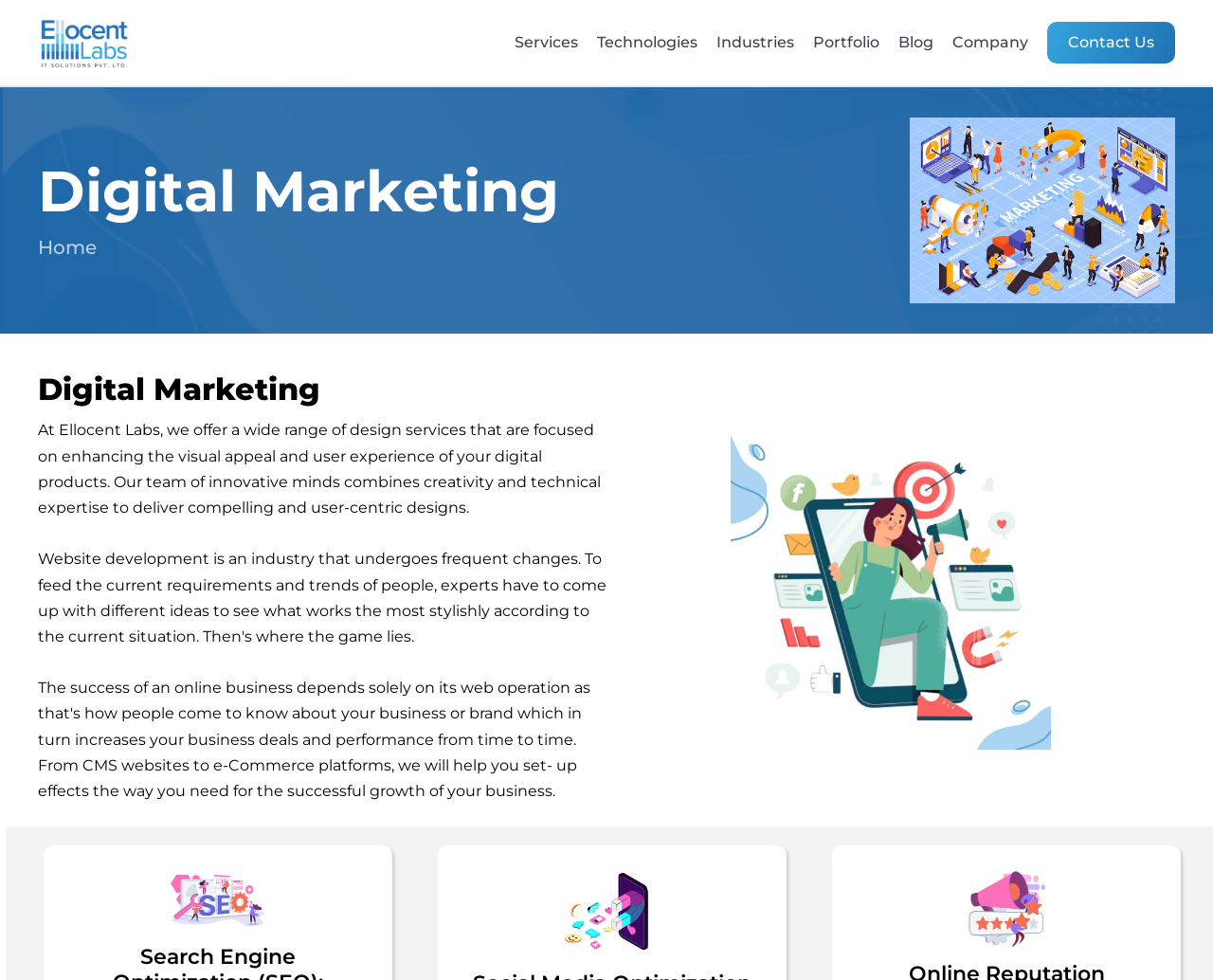What services does the company offer?
Provide a one-word or short-phrase answer based on the image.

Digital marketing services